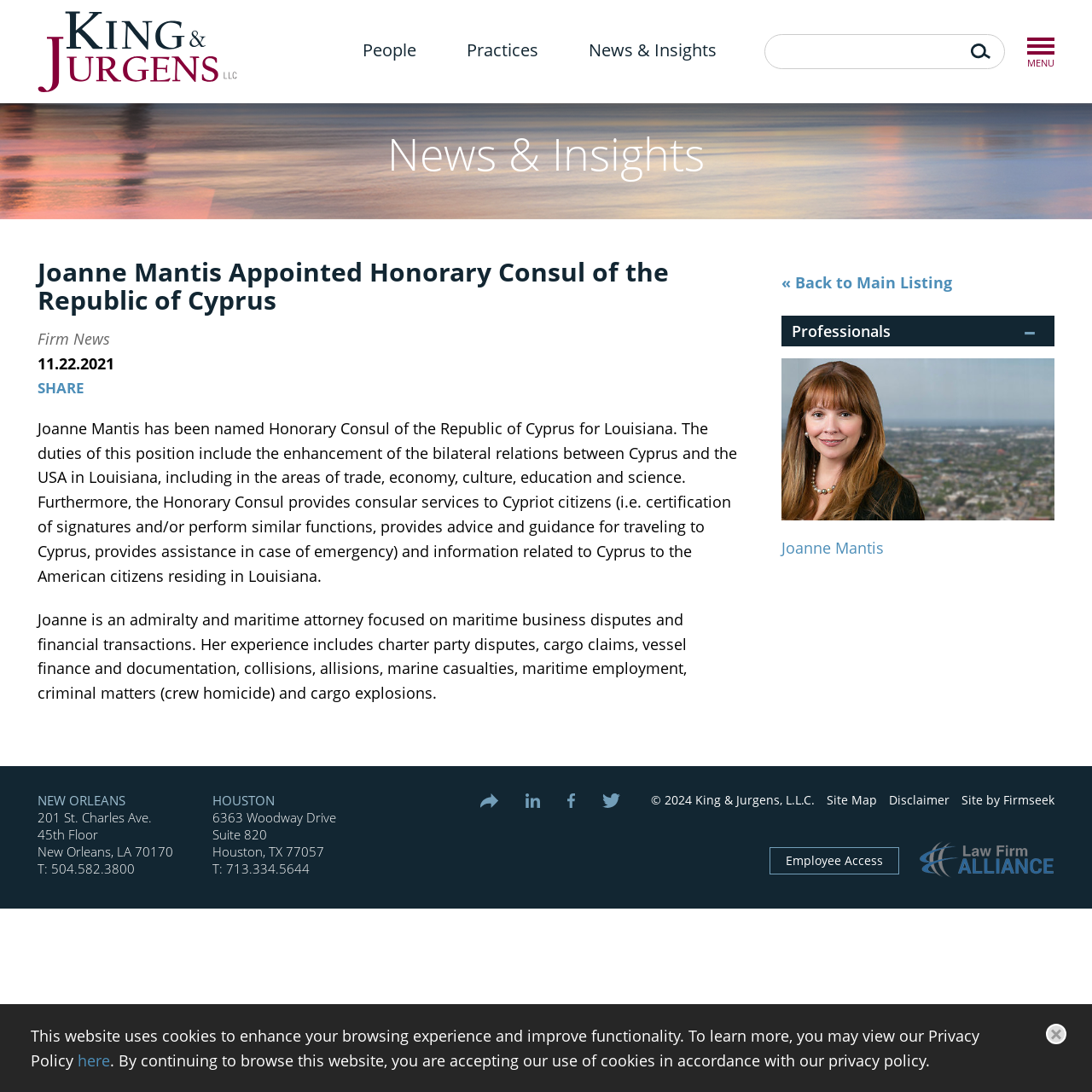Respond to the question with just a single word or phrase: 
What is Joanne Mantis' profession?

Admiralty and maritime attorney